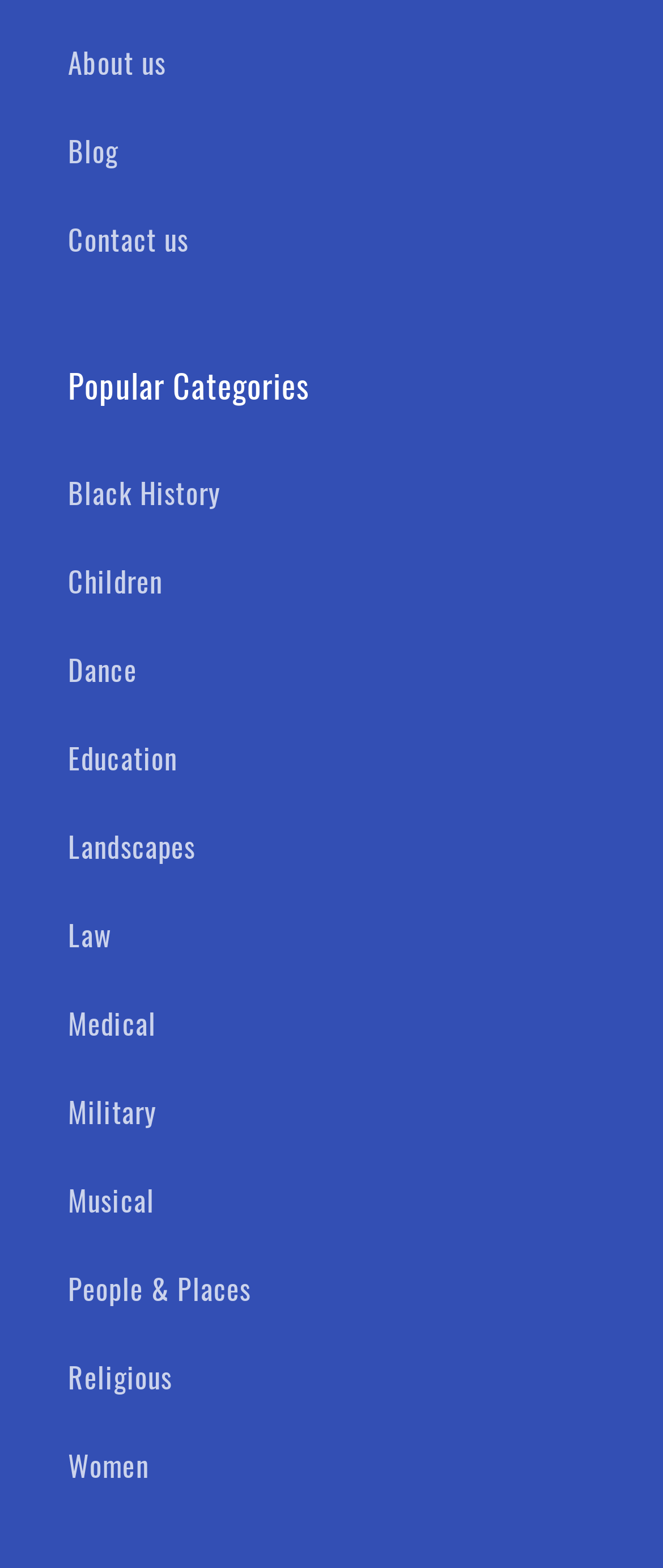Locate the bounding box coordinates for the element described below: "Military". The coordinates must be four float values between 0 and 1, formatted as [left, top, right, bottom].

[0.103, 0.681, 0.897, 0.738]